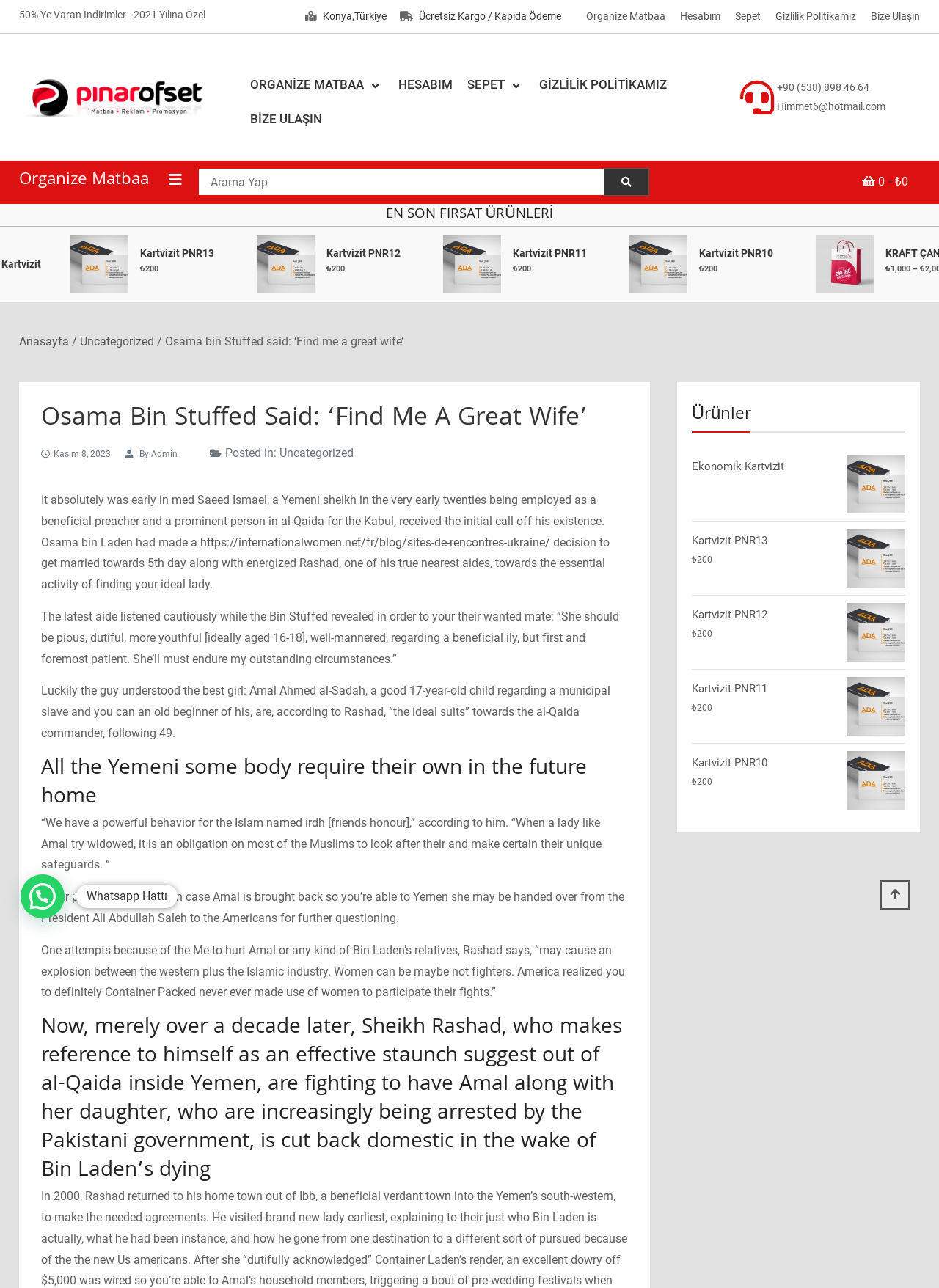Provide the bounding box coordinates in the format (top-left x, top-left y, bottom-right x, bottom-right y). All values are floating point numbers between 0 and 1. Determine the bounding box coordinate of the UI element described as: parent_node: Organize Matbaa

[0.163, 0.133, 0.194, 0.146]